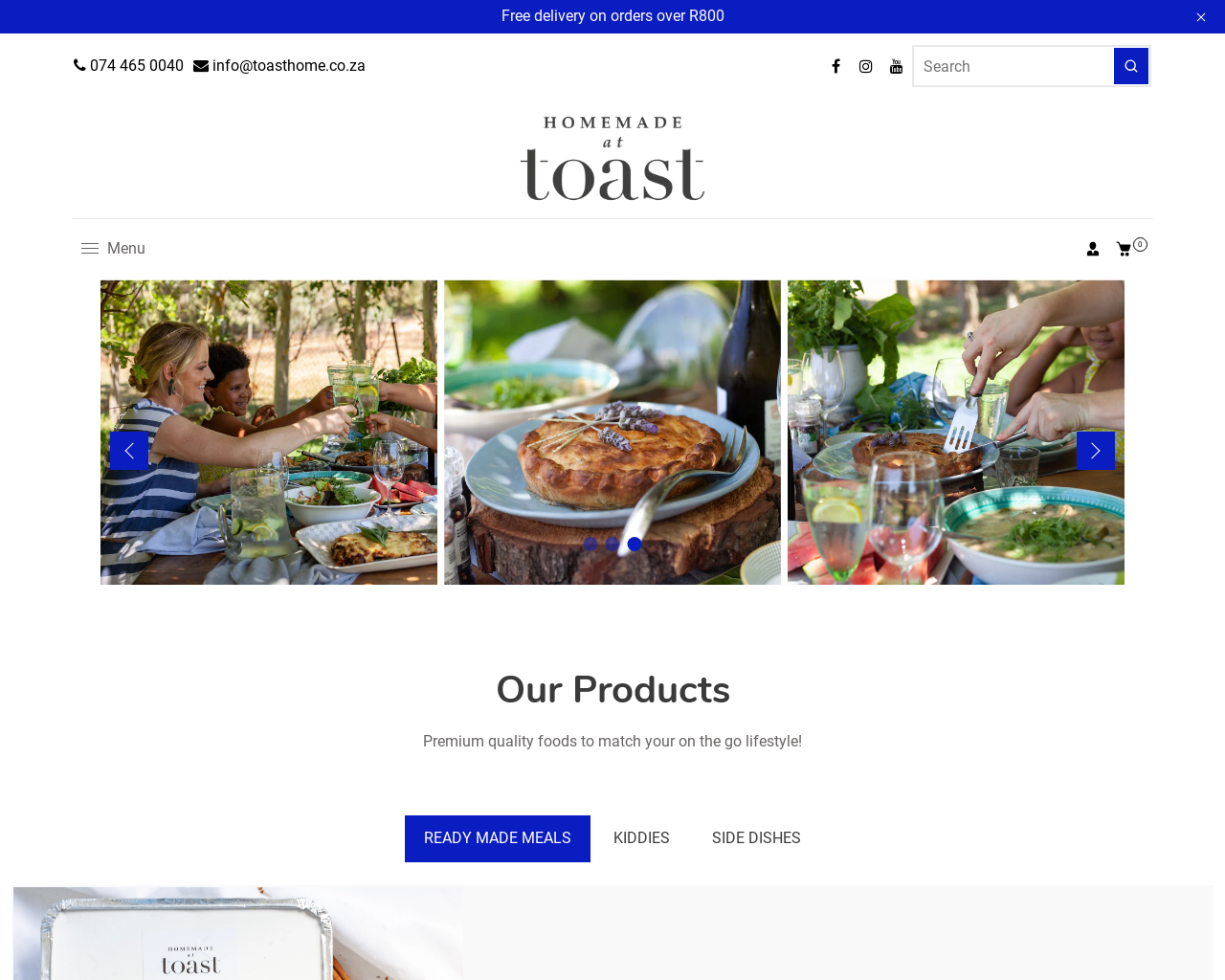Please identify the bounding box coordinates of the clickable region that I should interact with to perform the following instruction: "Search for something". The coordinates should be expressed as four float numbers between 0 and 1, i.e., [left, top, right, bottom].

[0.745, 0.047, 0.939, 0.088]